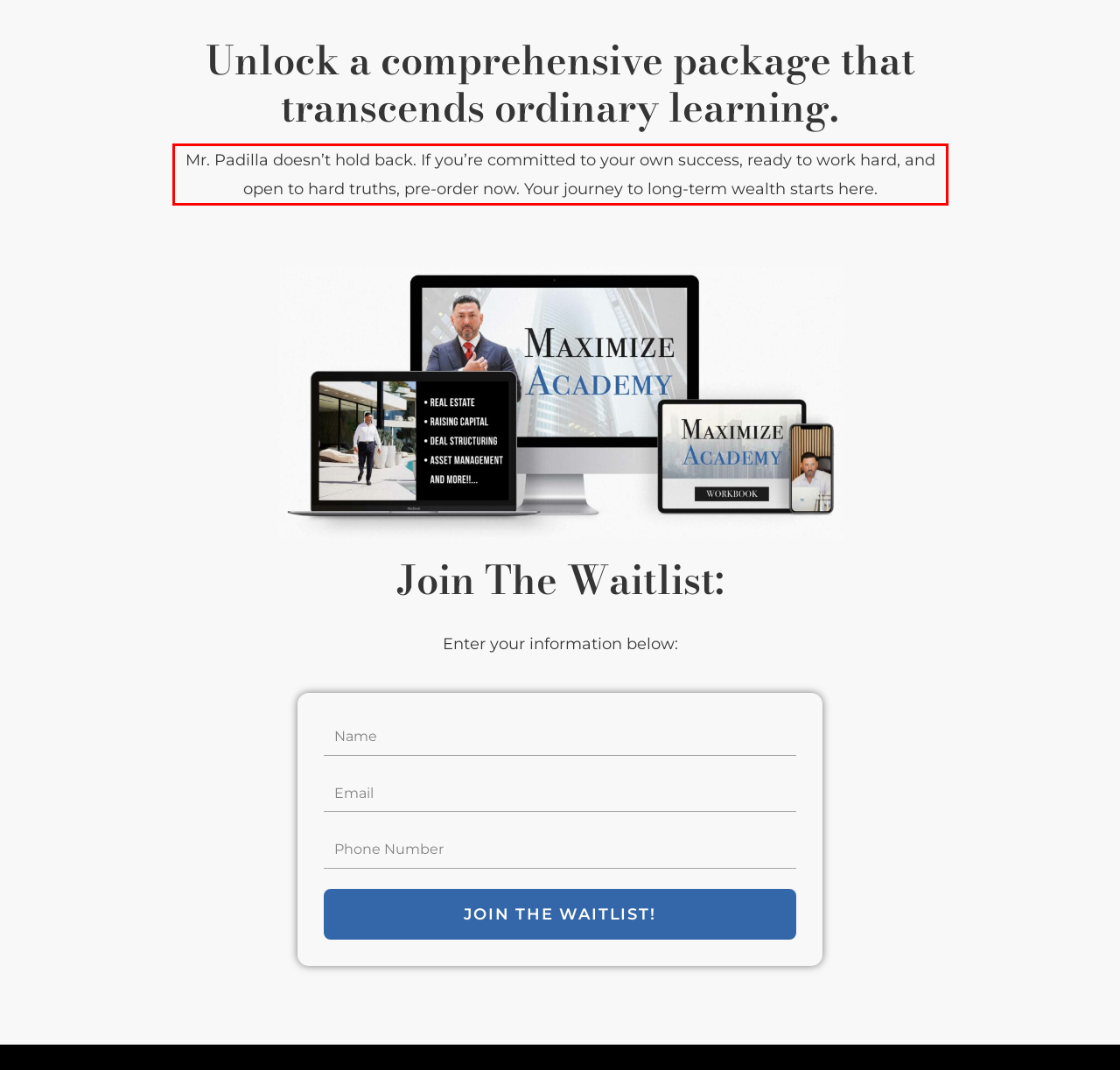Please examine the webpage screenshot containing a red bounding box and use OCR to recognize and output the text inside the red bounding box.

Mr. Padilla doesn’t hold back. If you’re committed to your own success, ready to work hard, and open to hard truths, pre-order now. Your journey to long-term wealth starts here.